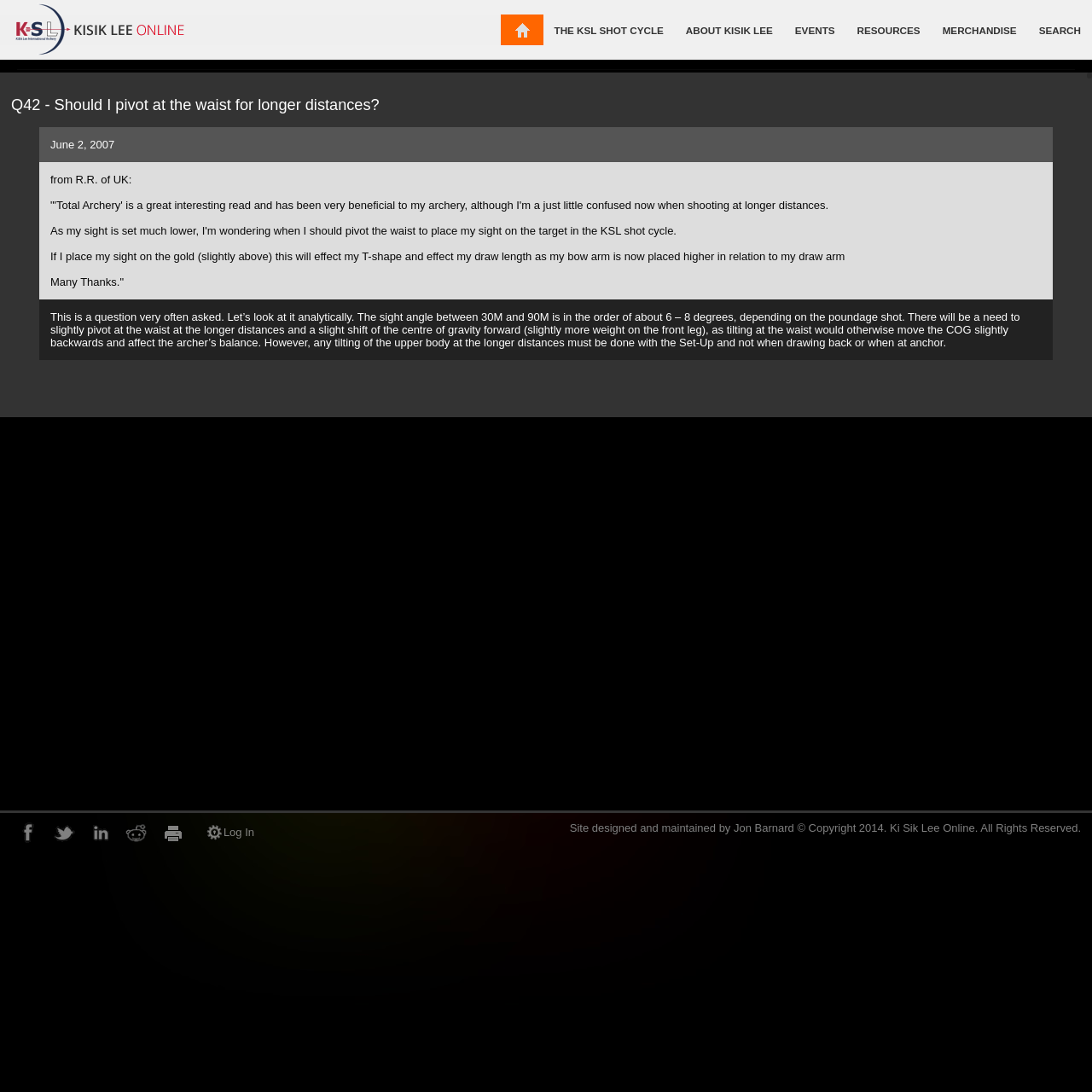Give a concise answer of one word or phrase to the question: 
How many links are there in the top navigation bar?

7